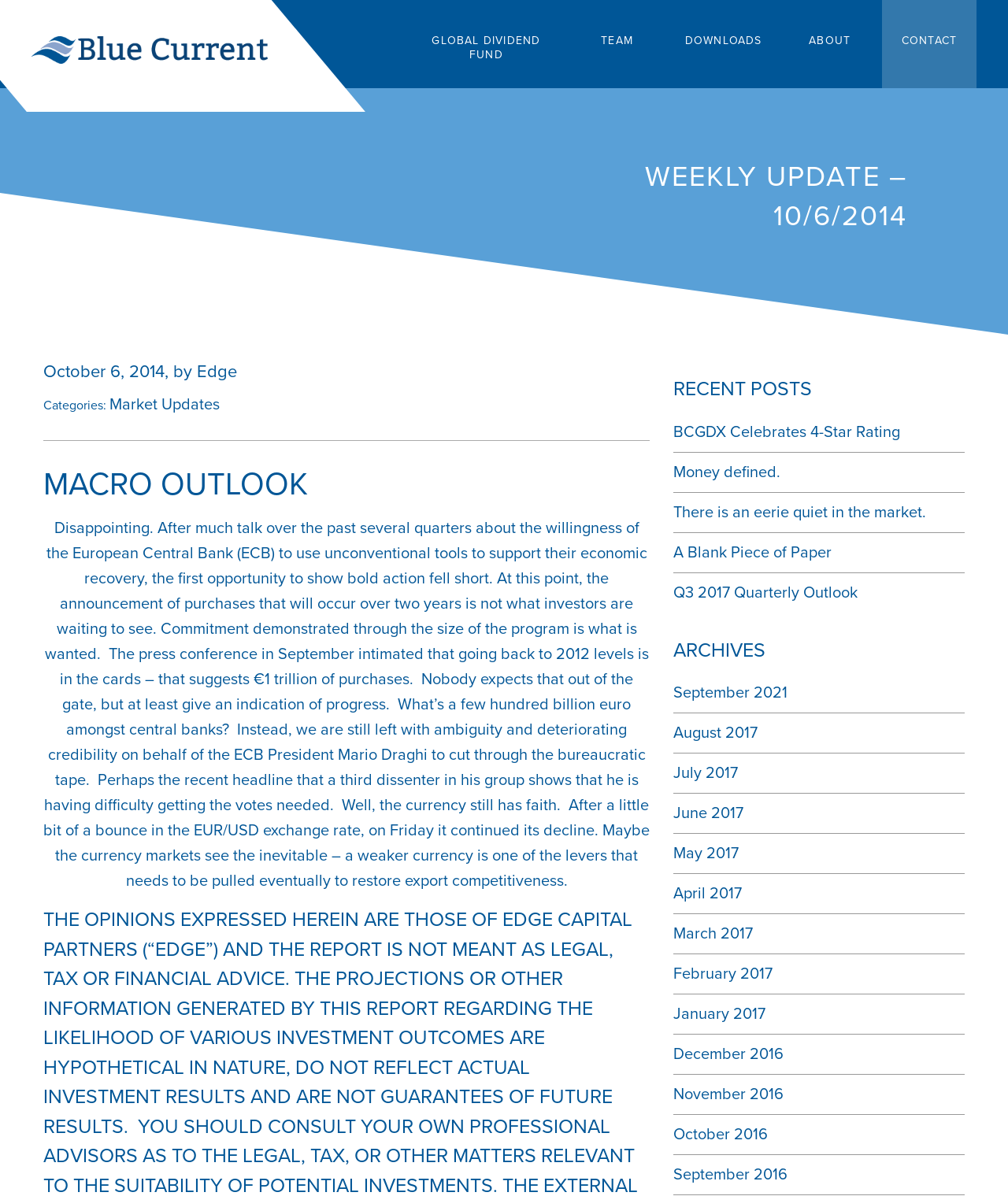Given the description "Q3 2017 Quarterly Outlook", provide the bounding box coordinates of the corresponding UI element.

[0.668, 0.487, 0.851, 0.503]